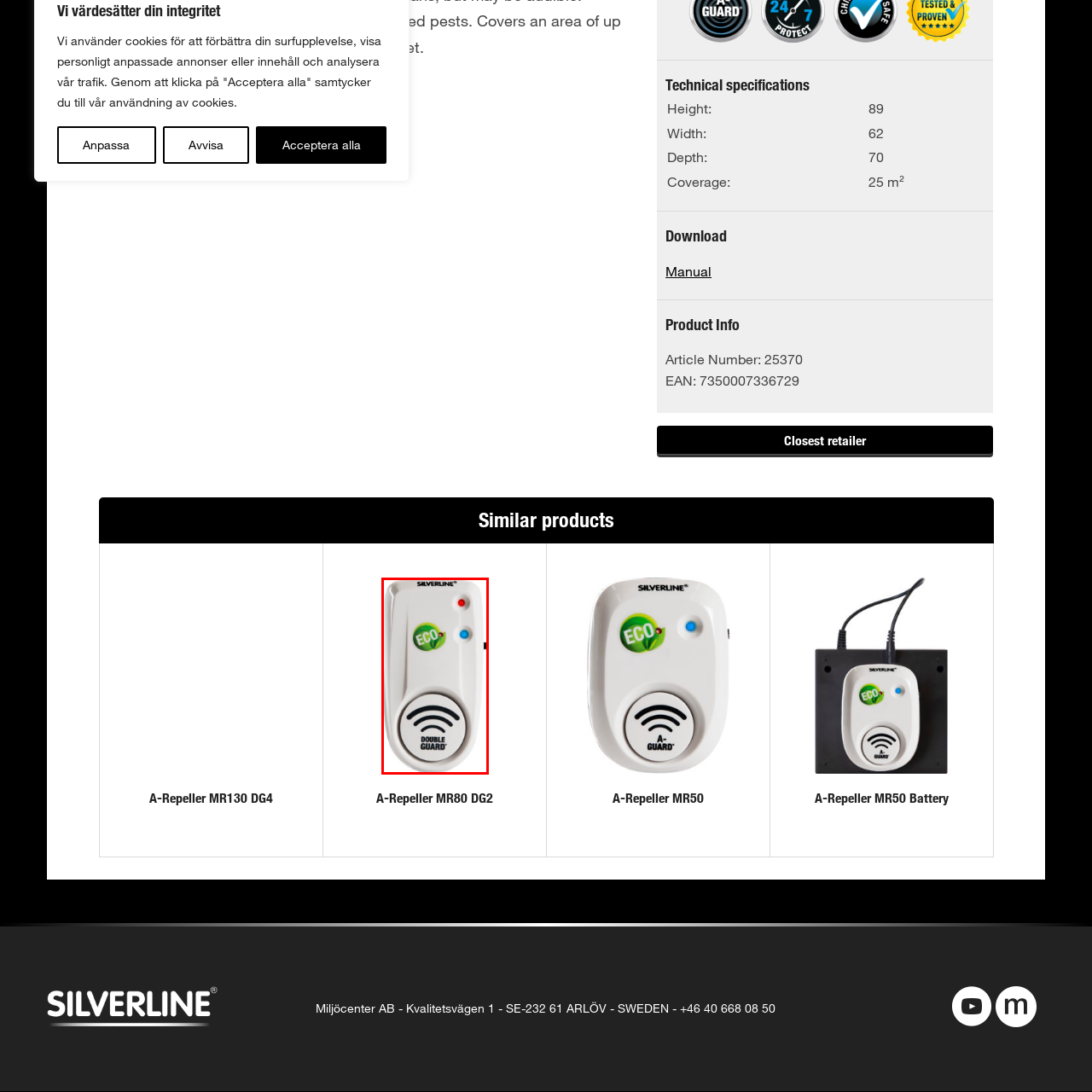View the image inside the red-bordered box and answer the given question using a single word or phrase:
How many indicator lights are on the device?

Two